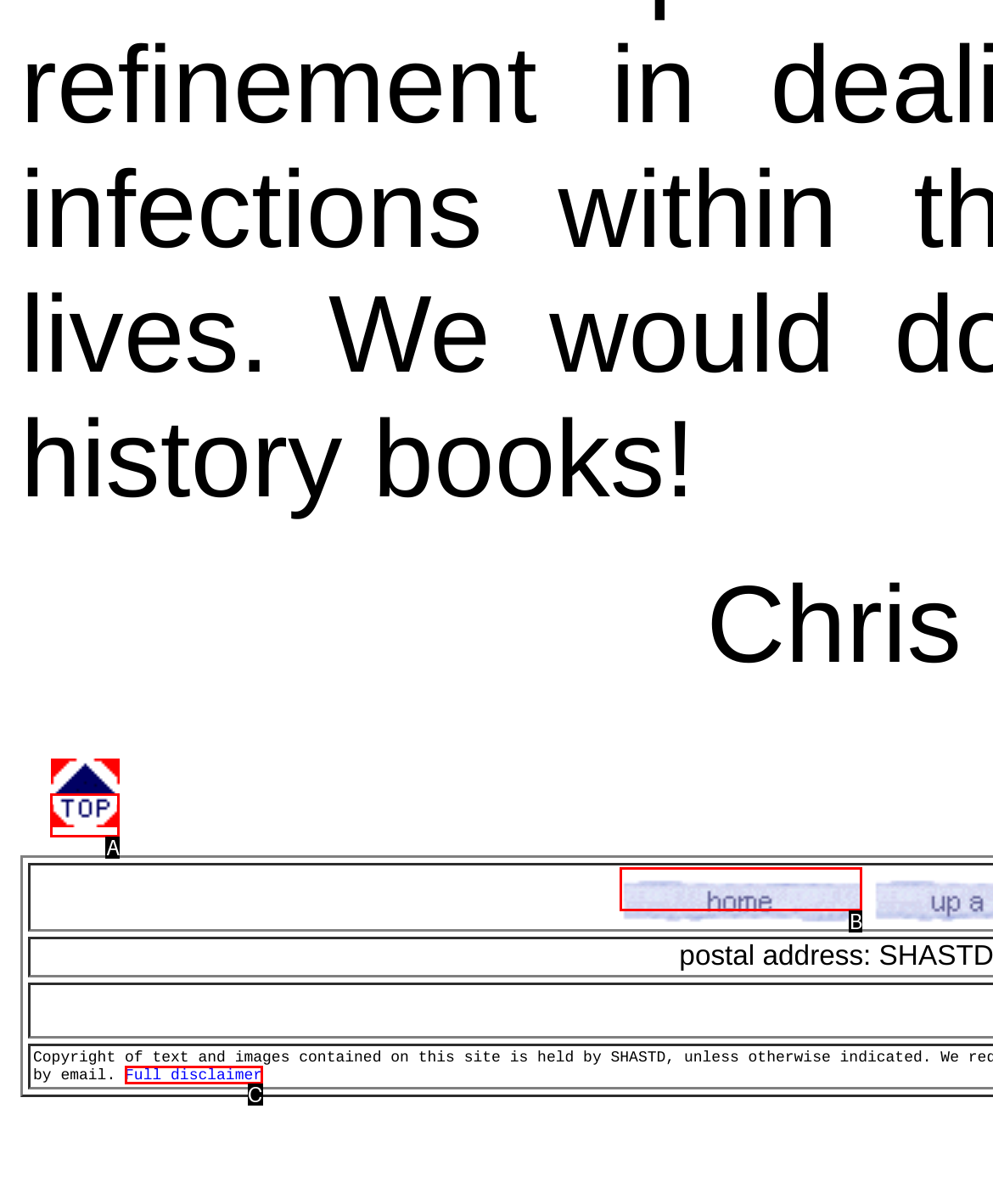Determine which HTML element matches the given description: alt="wpe2.gif (959 bytes)". Provide the corresponding option's letter directly.

A